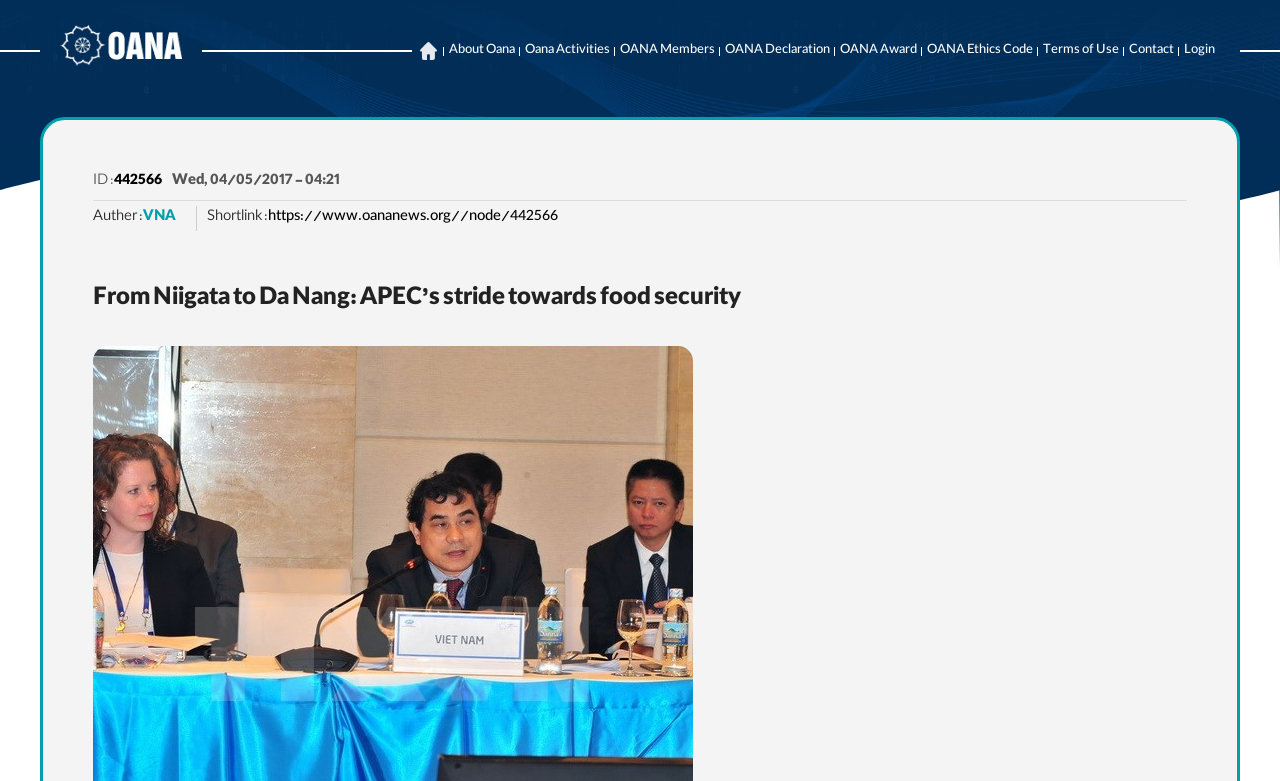What is the main topic of the webpage?
Look at the image and respond to the question as thoroughly as possible.

I found the main topic of the webpage by looking at the heading 'From Niigata to Da Nang: APEC’s stride towards food security' located at [0.073, 0.36, 0.927, 0.411].